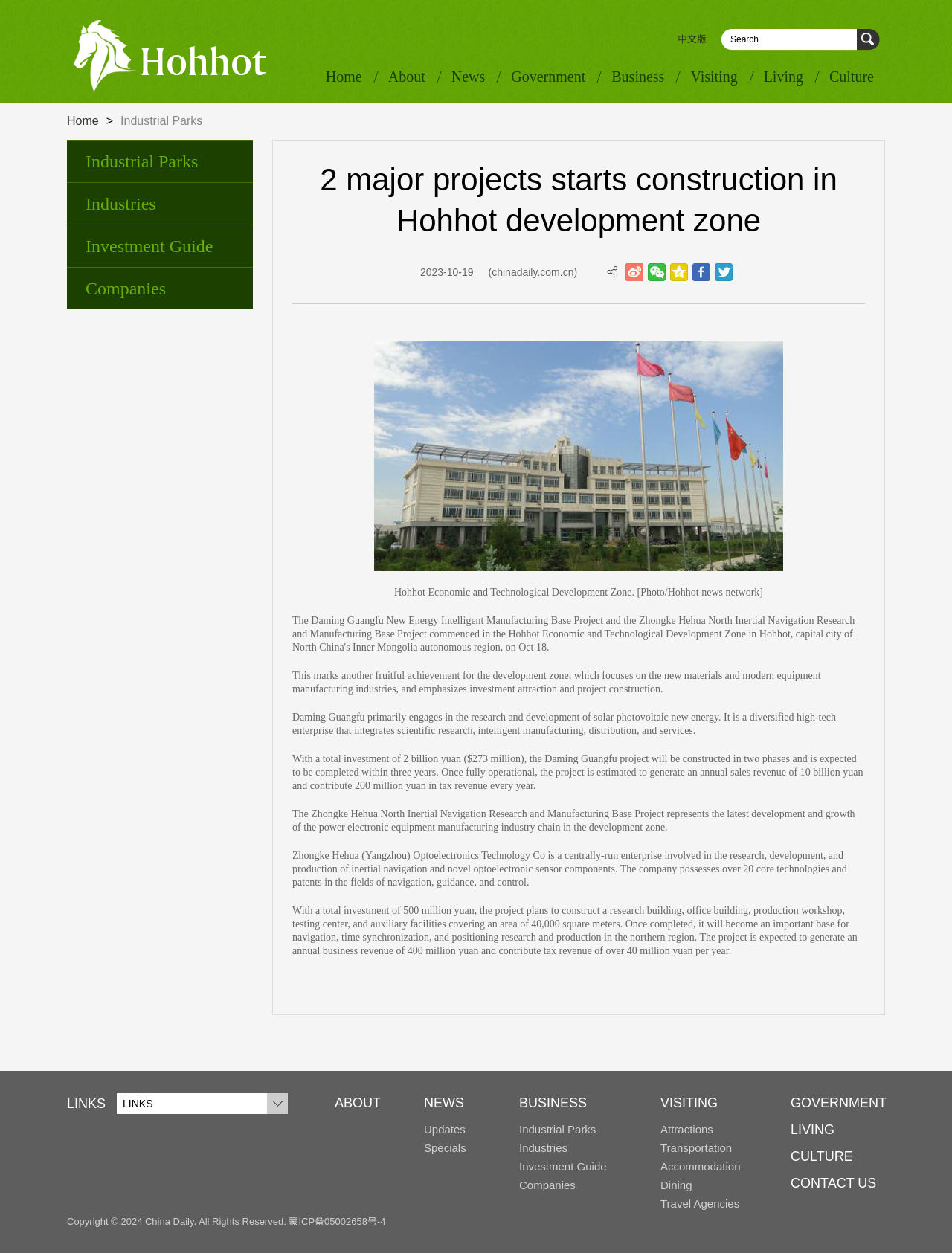Find the bounding box coordinates of the element you need to click on to perform this action: 'Search'. The coordinates should be represented by four float values between 0 and 1, in the format [left, top, right, bottom].

[0.758, 0.023, 0.9, 0.04]